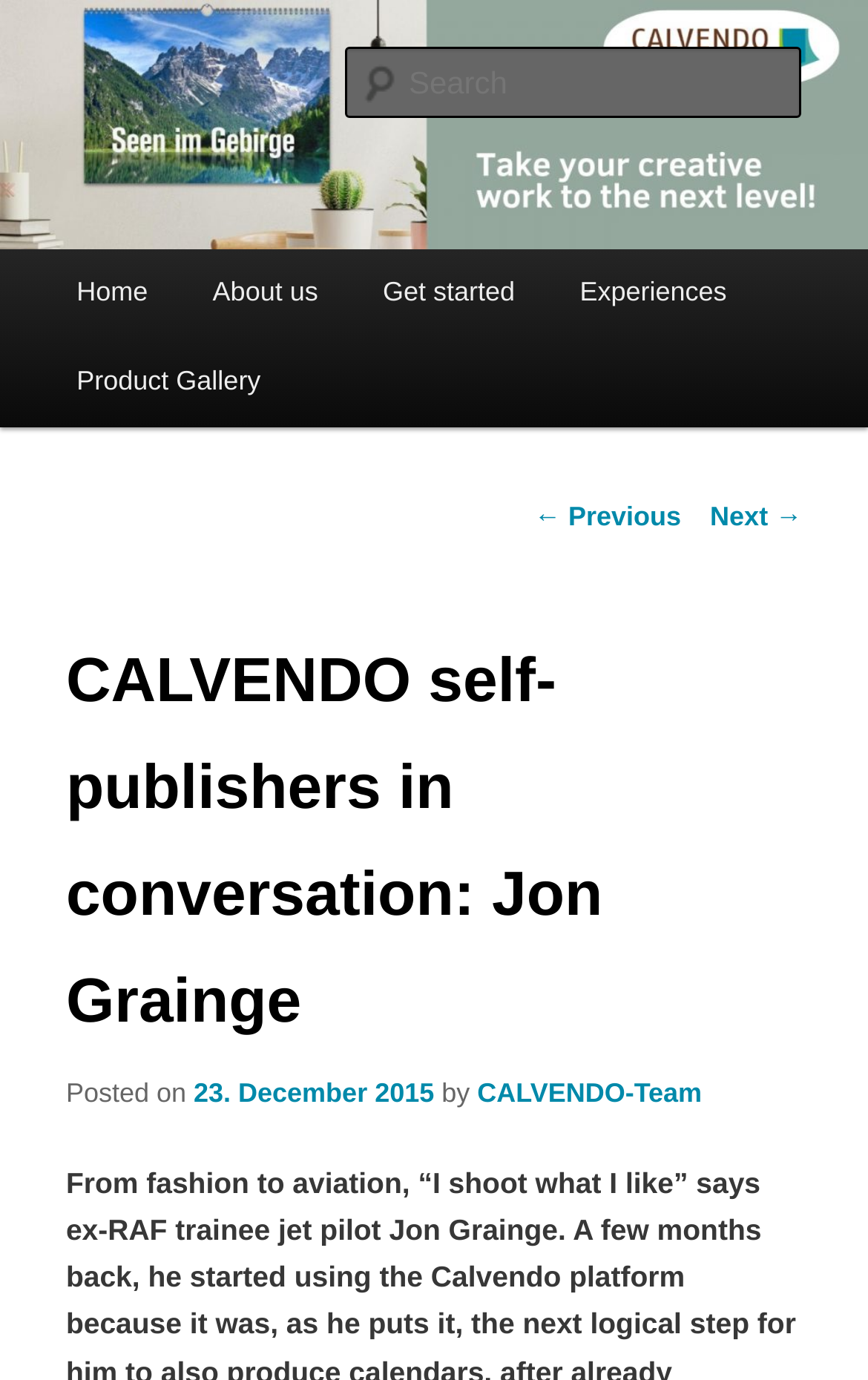Please respond to the question with a concise word or phrase:
What is the date of the post?

23. December 2015